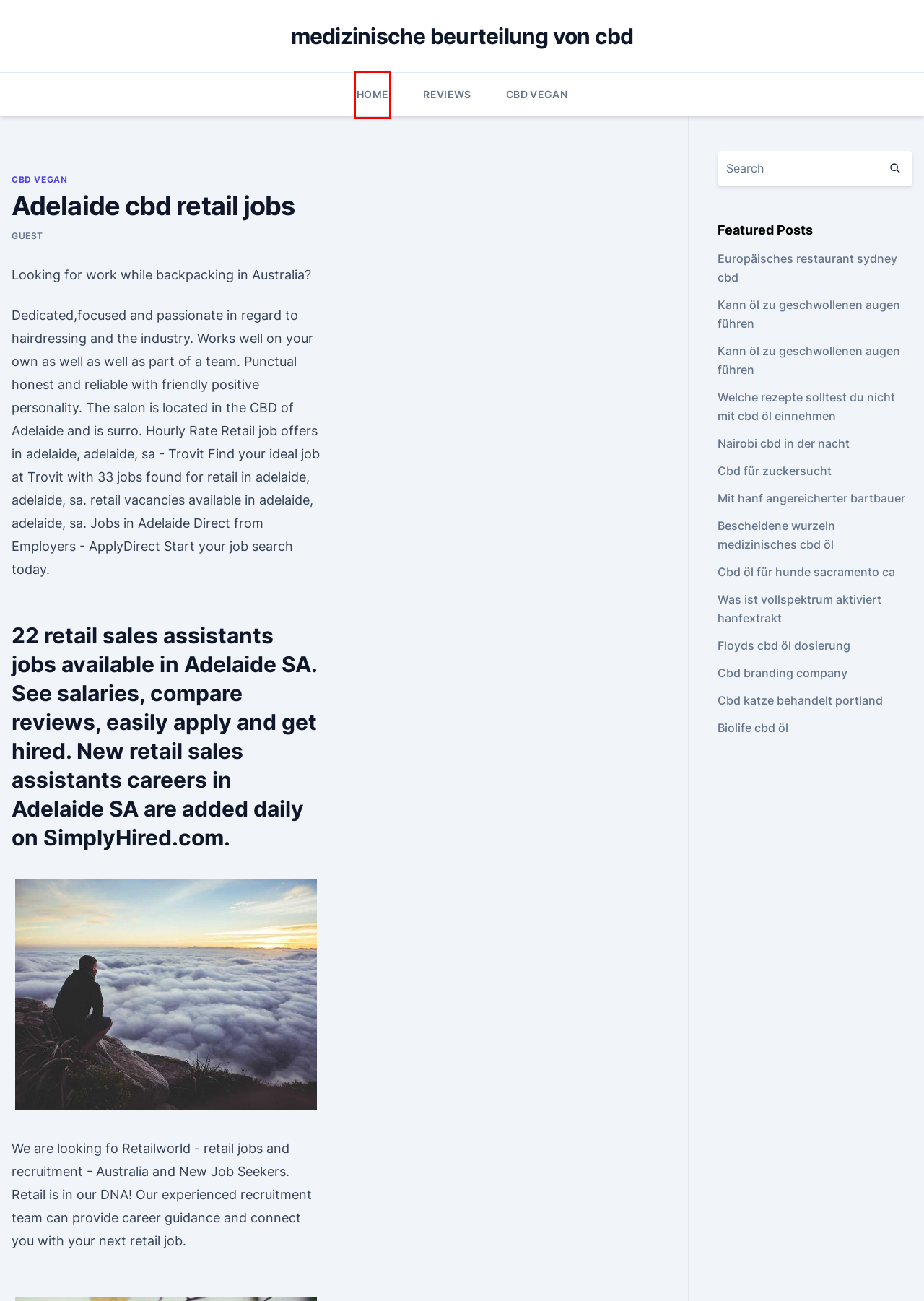Examine the screenshot of a webpage with a red rectangle bounding box. Select the most accurate webpage description that matches the new webpage after clicking the element within the bounding box. Here are the candidates:
A. CBD Vegan
B. 😍 Guía de administración de NSX - VMware NSX Data . - VMware Docs
C. medizinische beurteilung von cbd - cbdtinkturentrhmtna.netlify.app
D. Ist hanföl legal in texas
E. Neurogan hanföl ergänzung
F. Nairobi cbd in der nacht
G. Bescheidene wurzeln medizinisches cbd öl
H. Das nasenspray

C